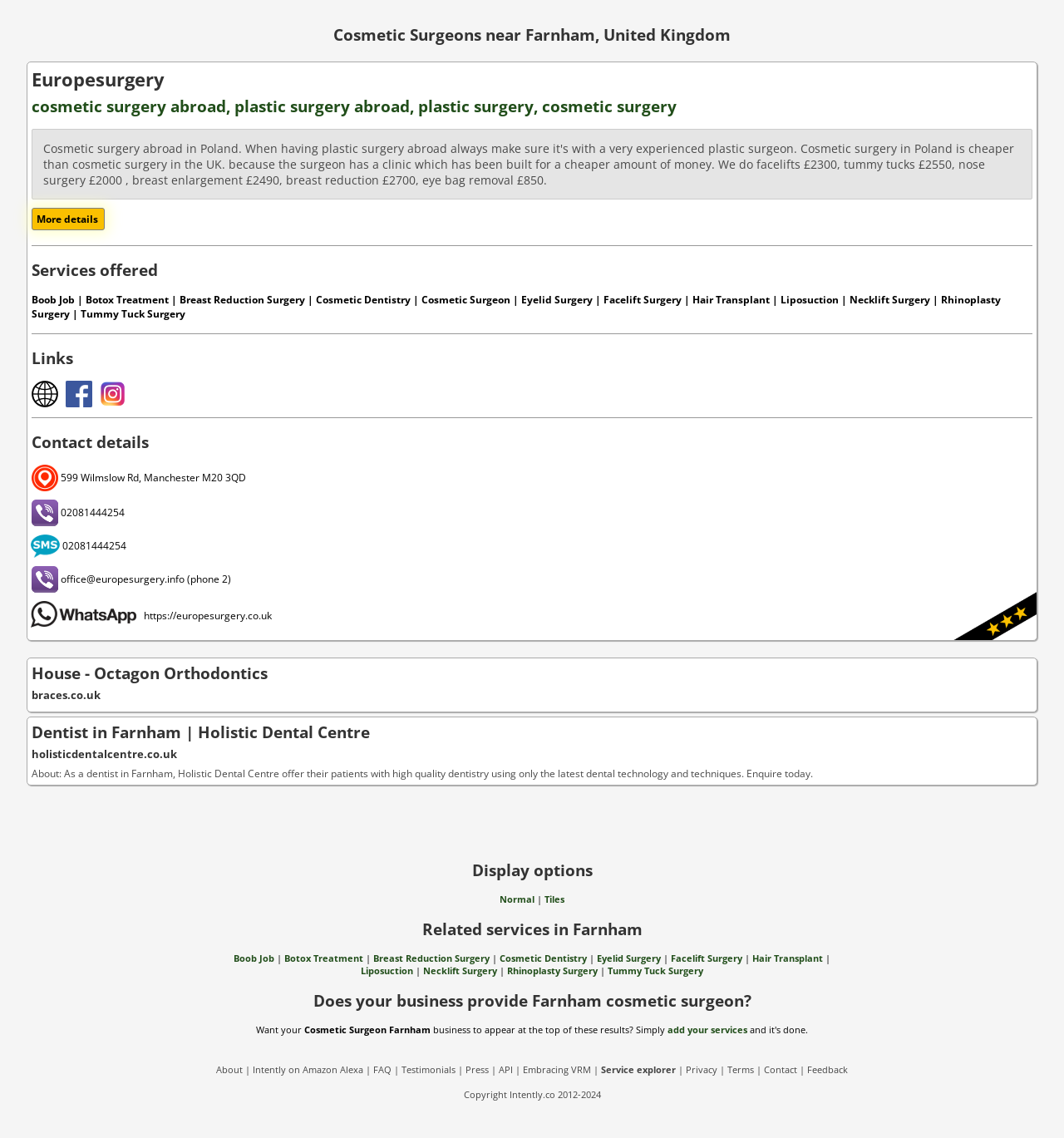Review the image closely and give a comprehensive answer to the question: What is the location of the company?

The location of the company can be found in the heading element 'Cosmetic Surgeons near Farnham, United Kingdom' which is located at the top of the webpage, indicating that the company is based in Farnham, United Kingdom.